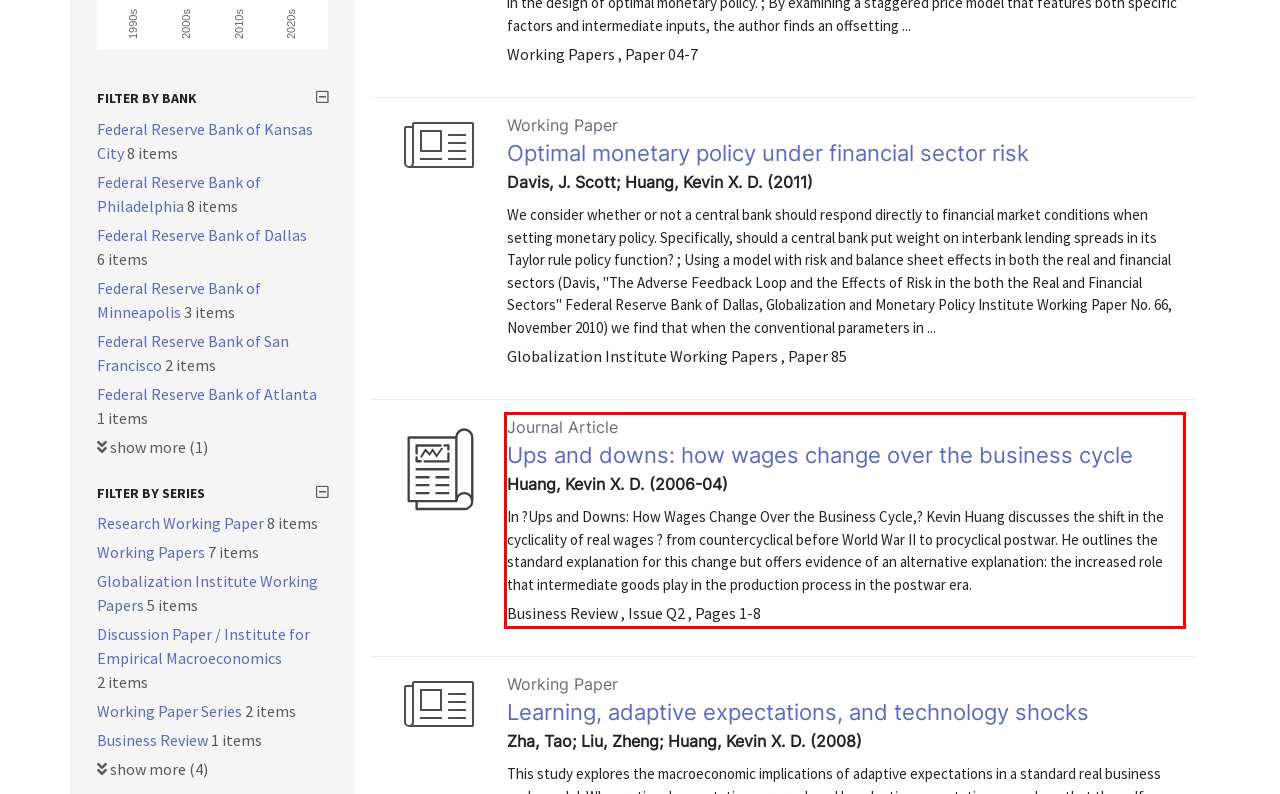Look at the webpage screenshot and recognize the text inside the red bounding box.

Journal Article Ups and downs: how wages change over the business cycle Huang, Kevin X. D. (2006-04) In ?Ups and Downs: How Wages Change Over the Business Cycle,? Kevin Huang discusses the shift in the cyclicality of real wages ? from countercyclical before World War II to procyclical postwar. He outlines the standard explanation for this change but offers evidence of an alternative explanation: the increased role that intermediate goods play in the production process in the postwar era. Business Review , Issue Q2 , Pages 1-8